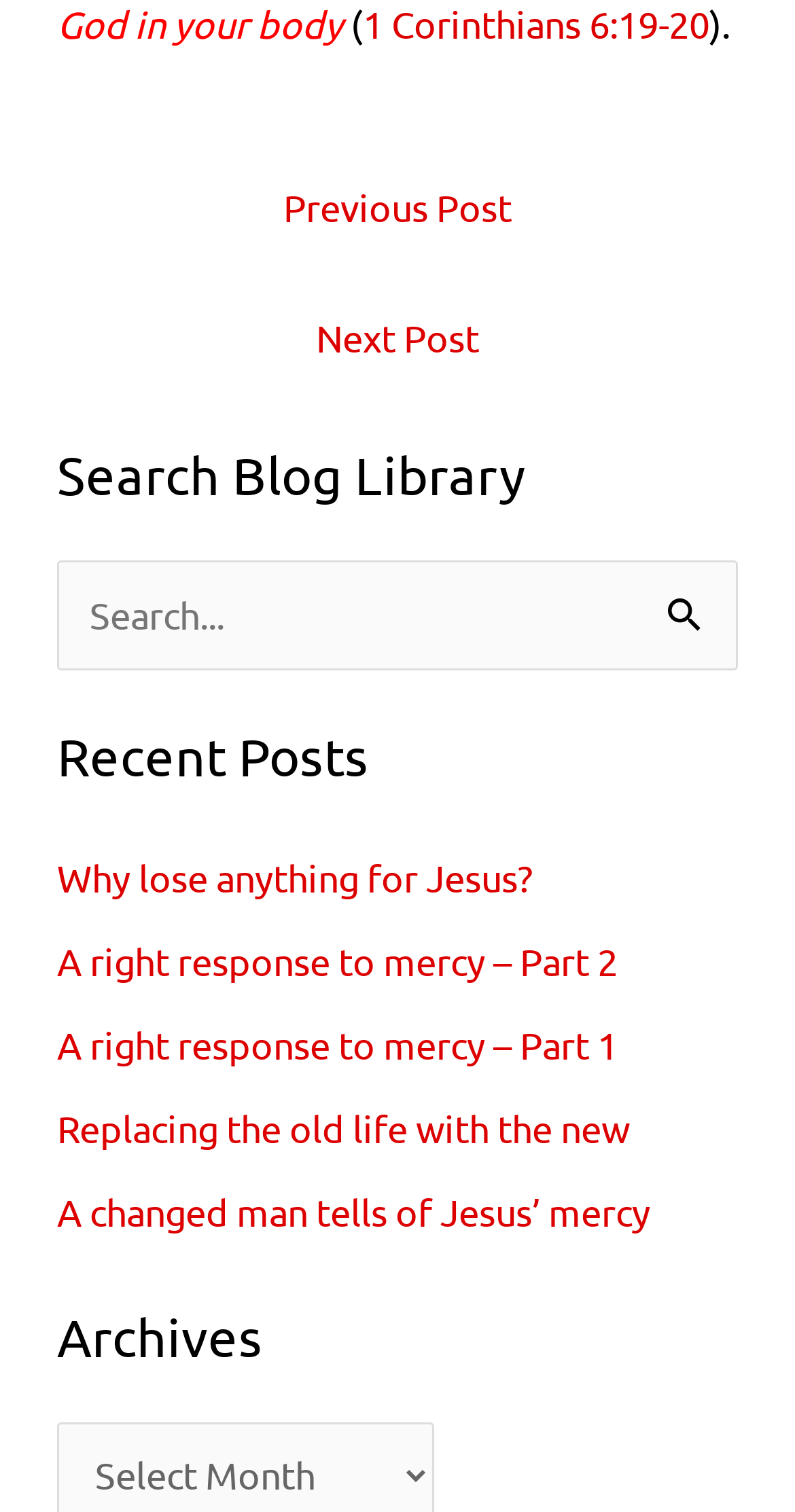Provide the bounding box coordinates of the HTML element this sentence describes: "parent_node: Search for: value="Search"". The bounding box coordinates consist of four float numbers between 0 and 1, i.e., [left, top, right, bottom].

[0.813, 0.371, 0.928, 0.452]